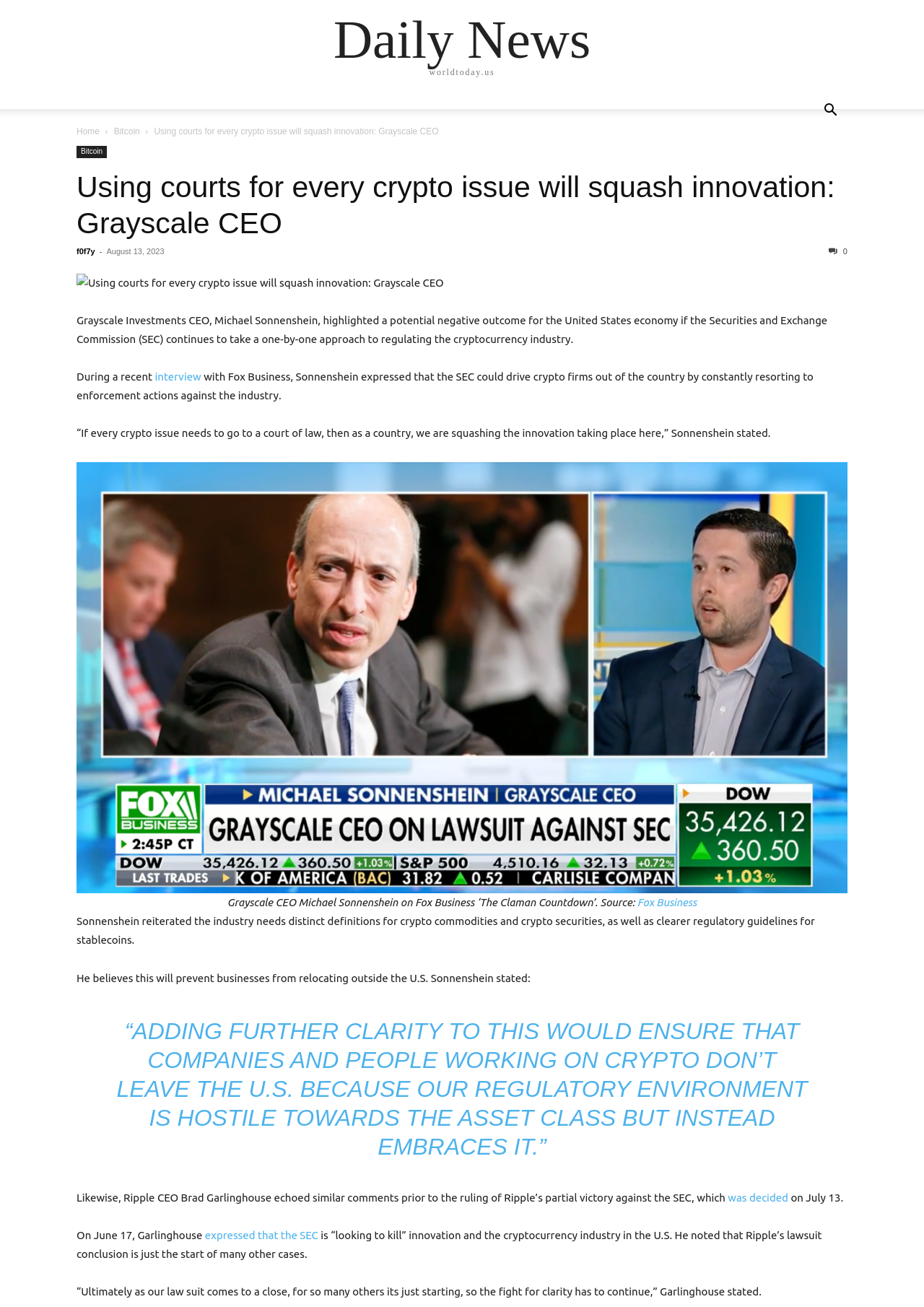Using the webpage screenshot, locate the HTML element that fits the following description and provide its bounding box: "expressed that the SEC".

[0.222, 0.94, 0.344, 0.95]